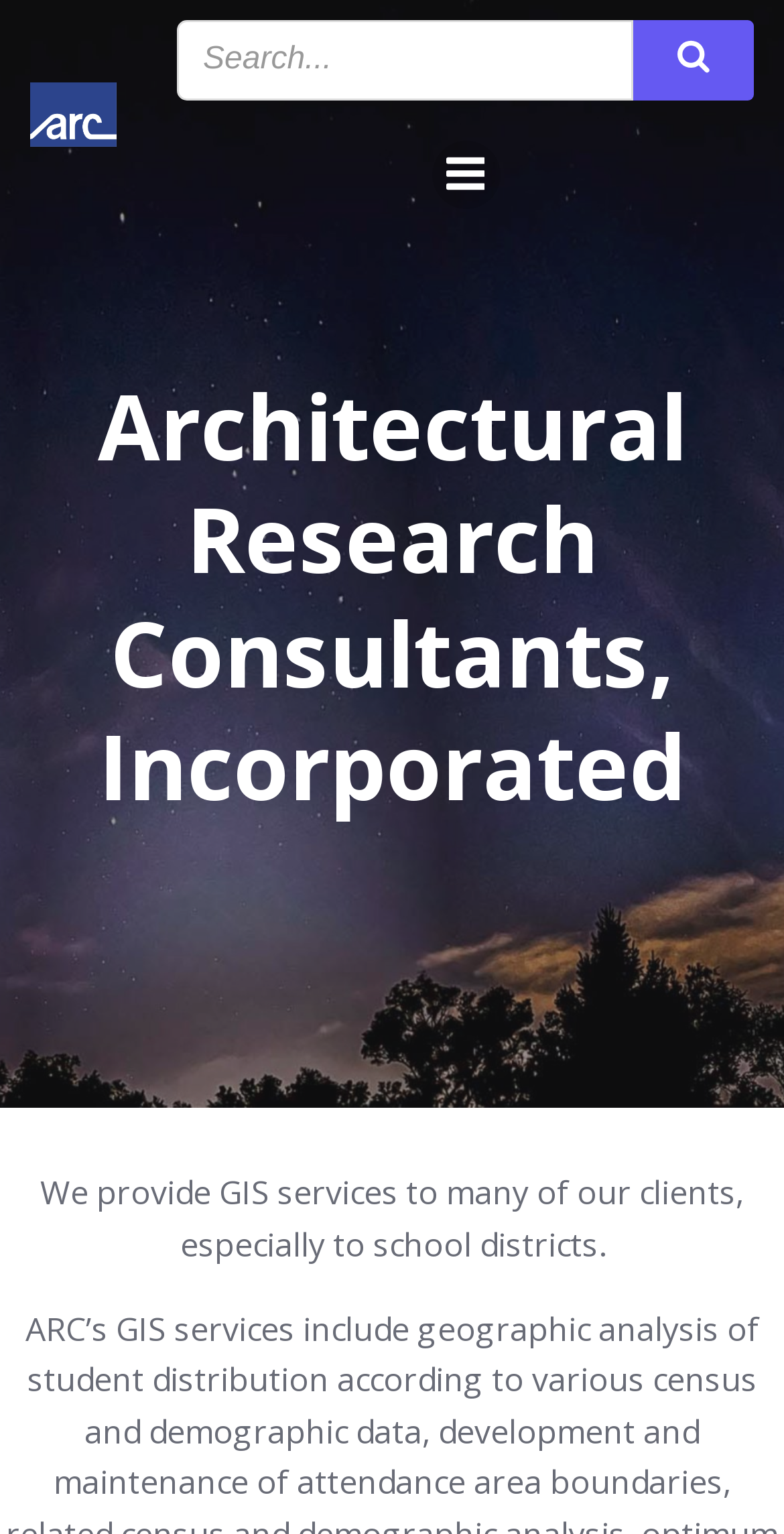What type of clients do they provide services to?
Please use the image to provide a one-word or short phrase answer.

School districts